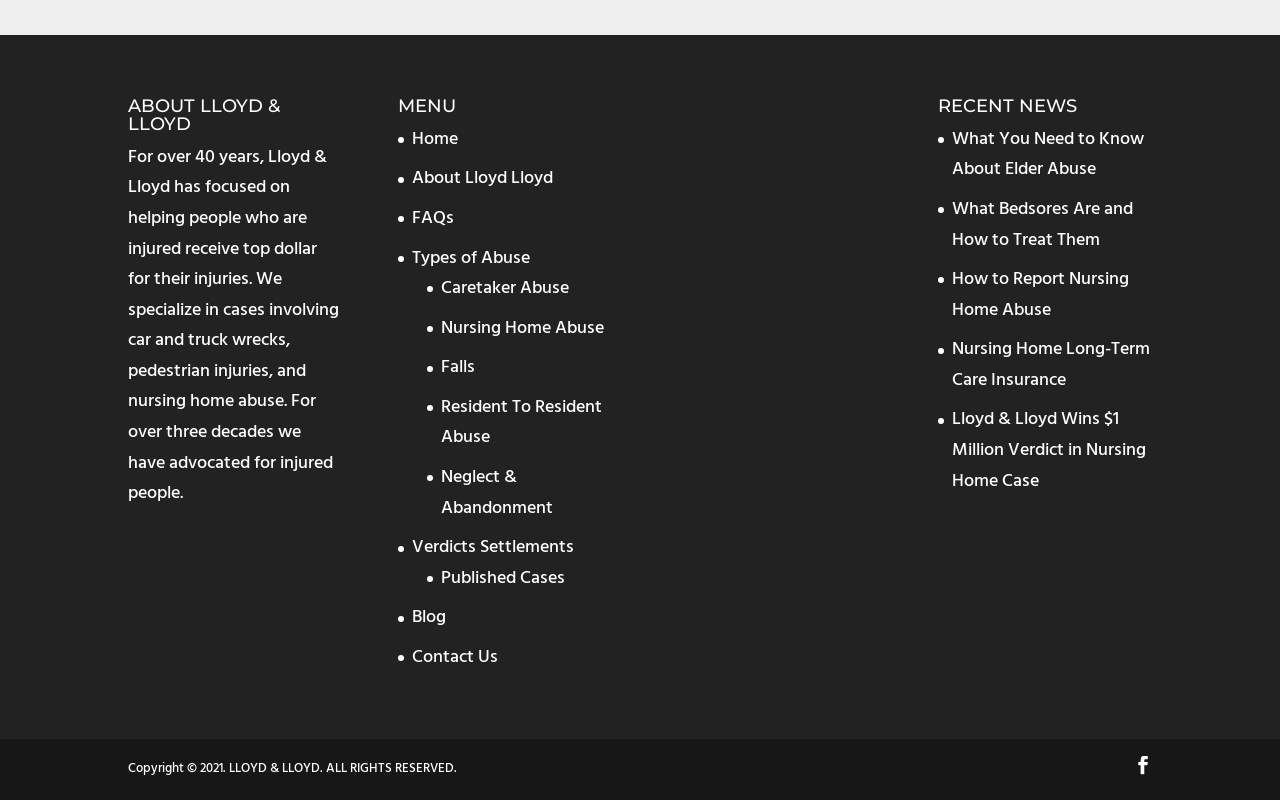Determine the bounding box coordinates for the clickable element required to fulfill the instruction: "View recent news about What You Need to Know About Elder Abuse". Provide the coordinates as four float numbers between 0 and 1, i.e., [left, top, right, bottom].

[0.744, 0.156, 0.894, 0.23]